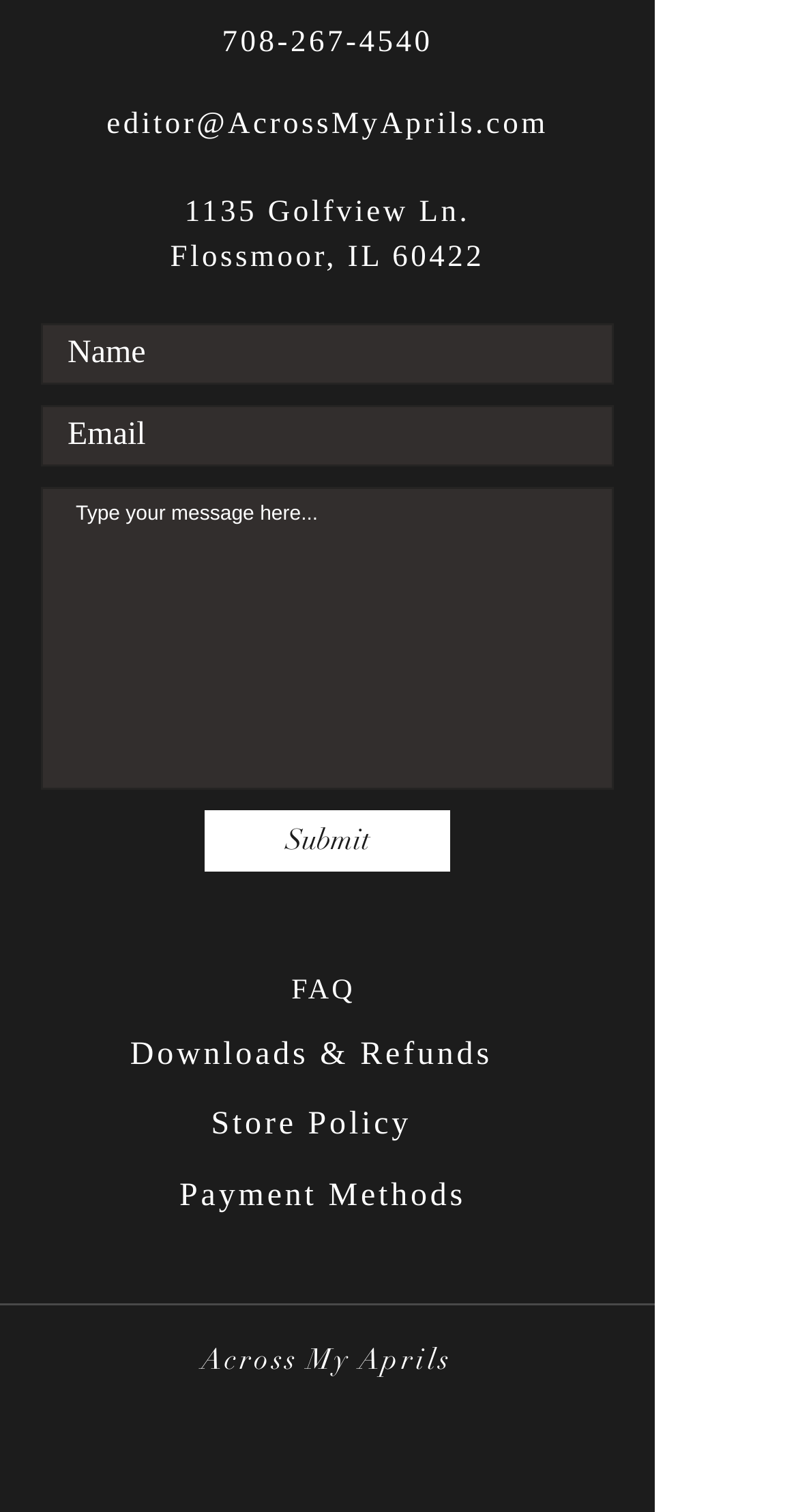What is the name of the website or company?
Using the image as a reference, give an elaborate response to the question.

I found the name of the website or company by looking at the static text element 'Across My Aprils' which is located at the bottom of the webpage.